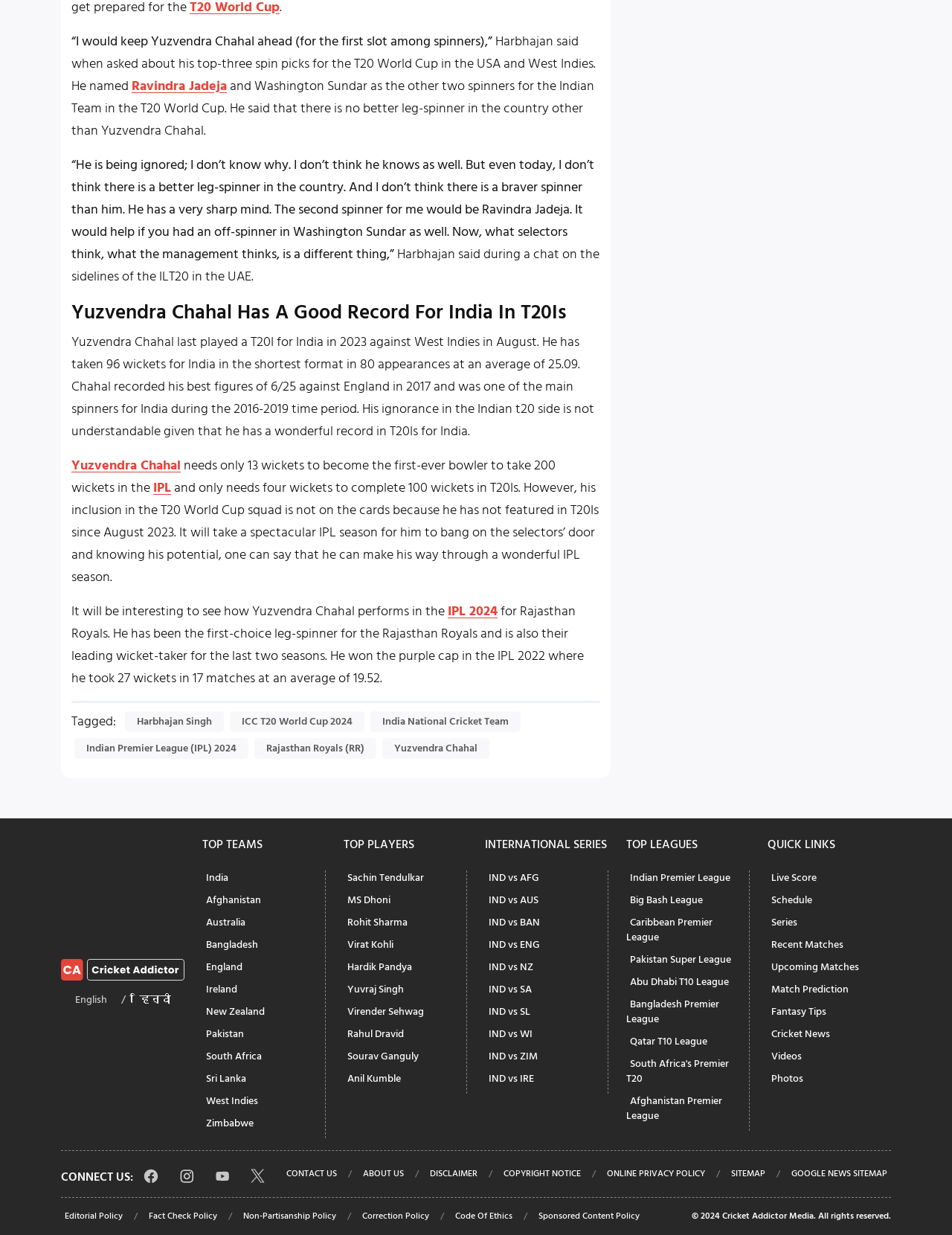Locate the bounding box coordinates of the area to click to fulfill this instruction: "Switch to Hindi language". The bounding box should be presented as four float numbers between 0 and 1, in the order [left, top, right, bottom].

[0.146, 0.803, 0.179, 0.817]